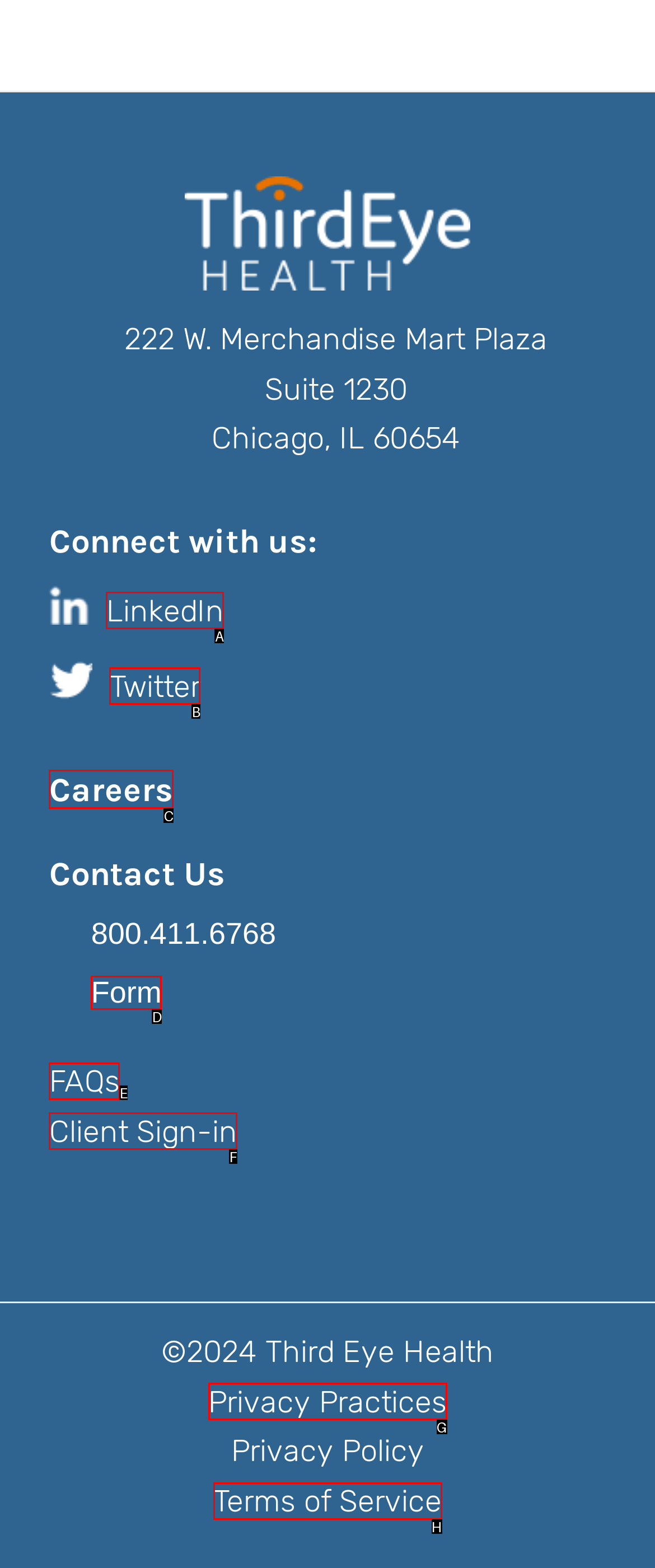Based on the element described as: Terms of Service
Find and respond with the letter of the correct UI element.

H